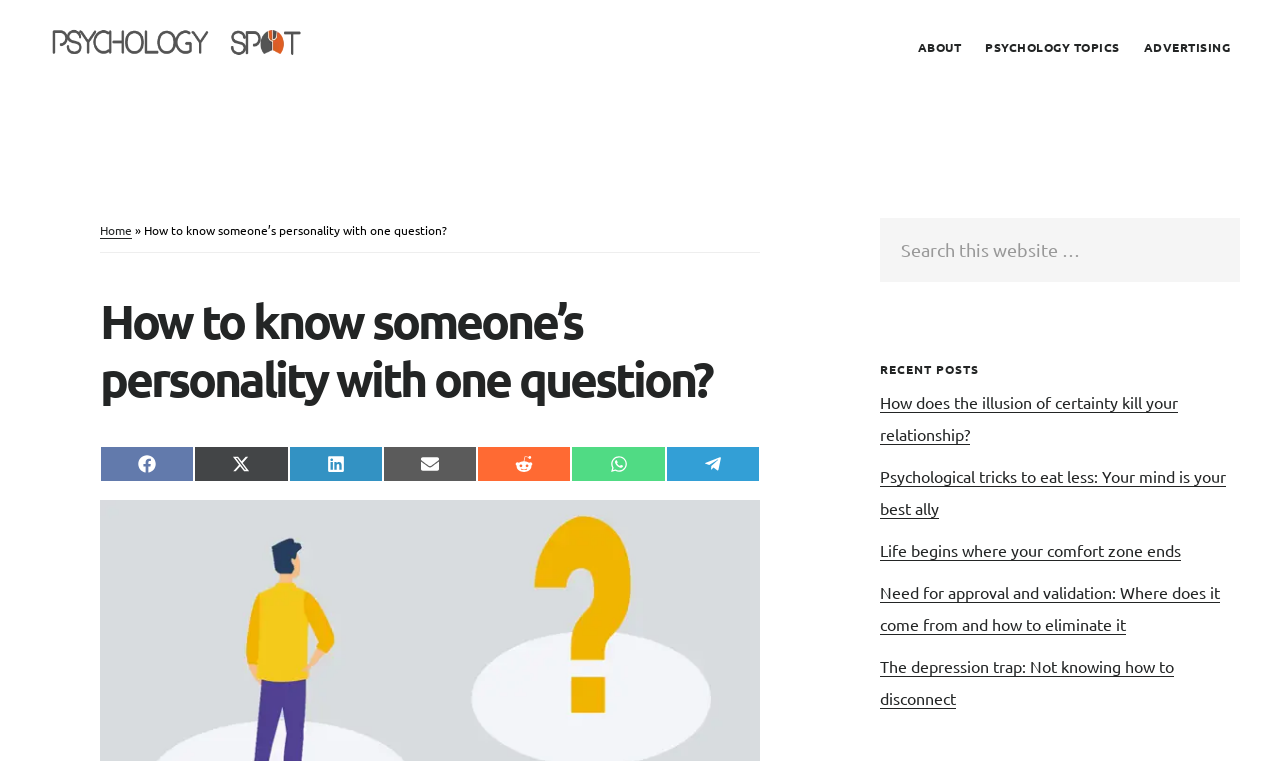Please specify the bounding box coordinates of the clickable section necessary to execute the following command: "Click on the 'PSYCHOLOGY SPOT' link".

[0.031, 0.012, 0.266, 0.104]